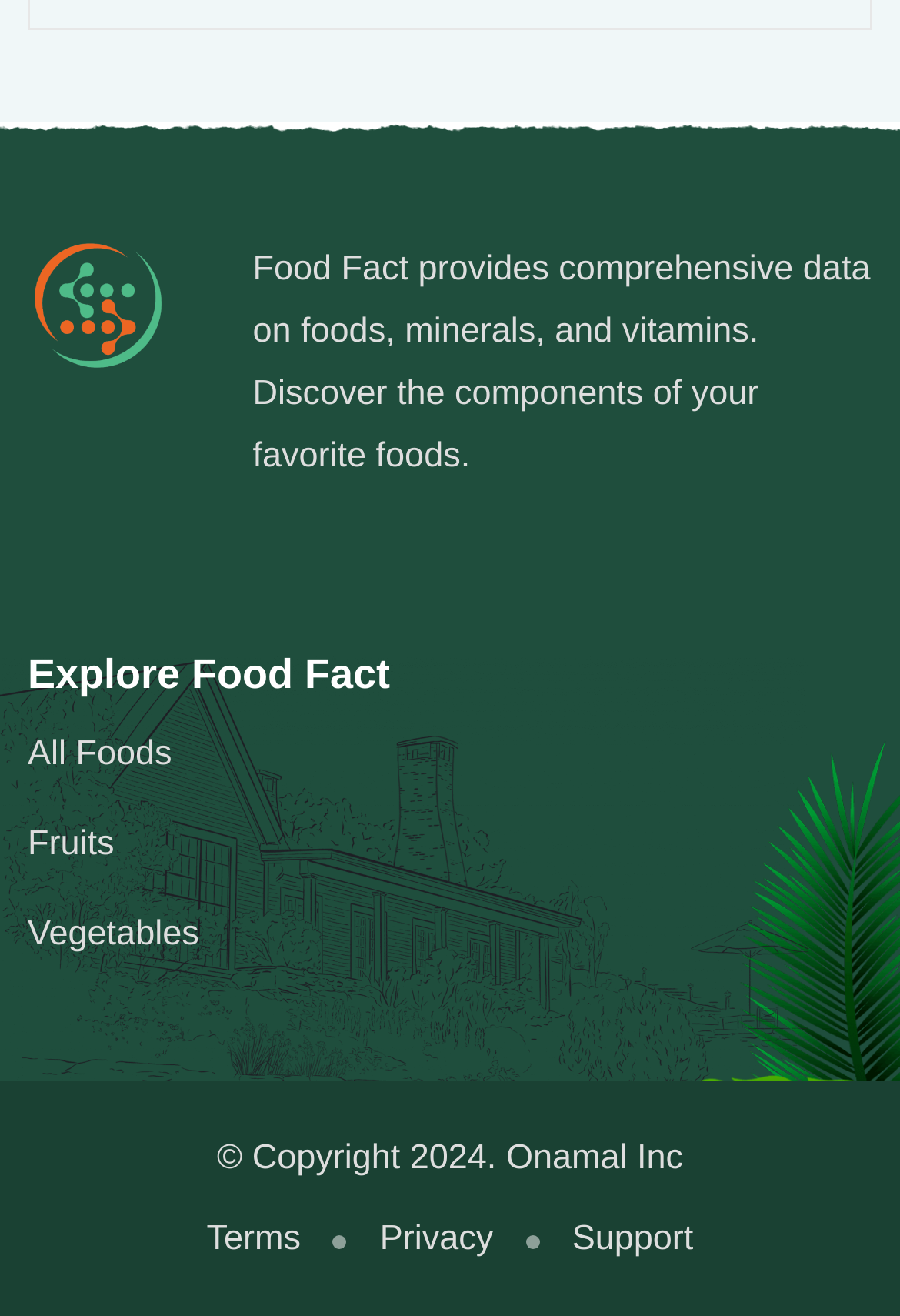What is the name of the company that owns this website?
Please ensure your answer to the question is detailed and covers all necessary aspects.

I found the company name at the bottom of the webpage, next to the copyright information. It states 'Onamal Inc', which suggests that this is the company that owns the website.